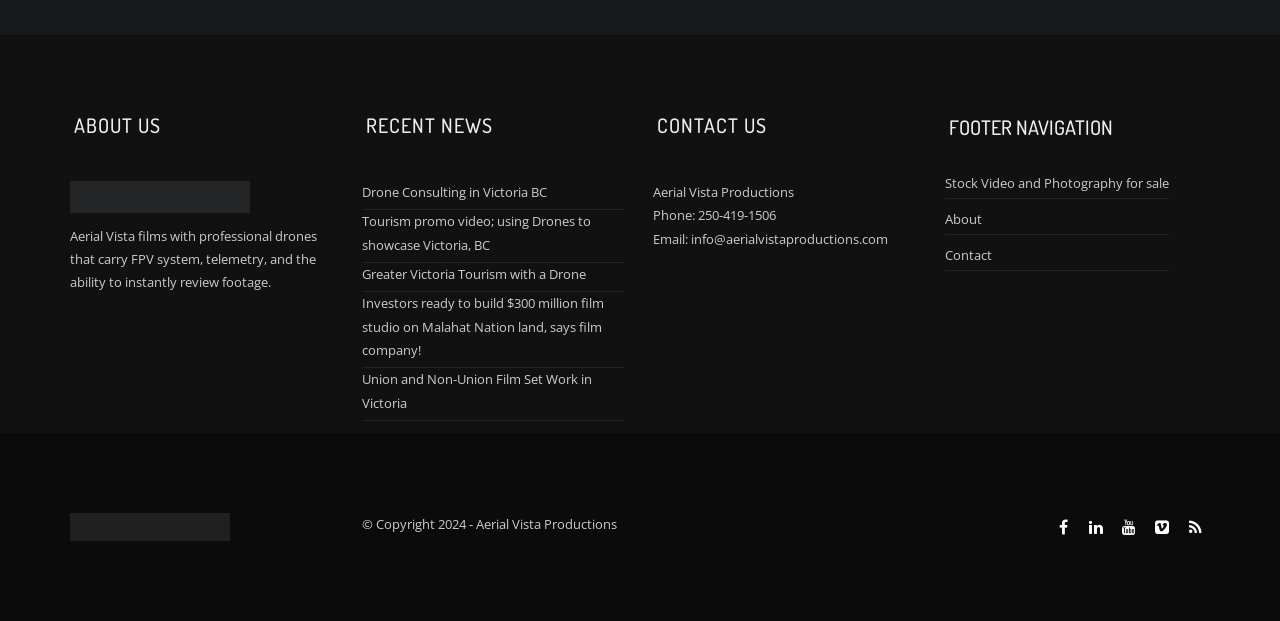Using the information in the image, give a comprehensive answer to the question: 
What is the copyright year?

The copyright year can be found at the bottom of the webpage, where it is written as '© Copyright 2024 - Aerial Vista Productions'.